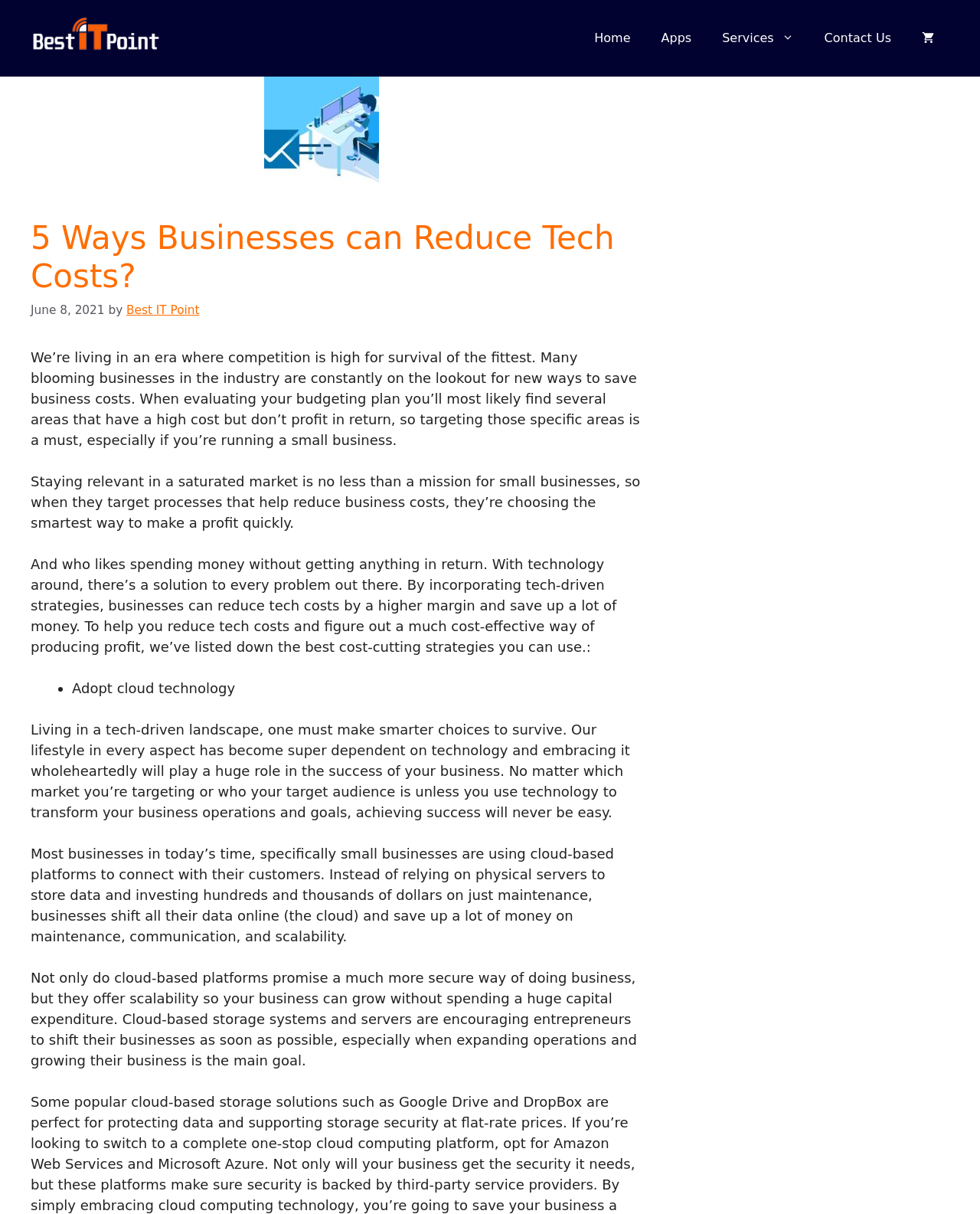Identify the bounding box of the UI element described as follows: "alt="Best IT Point"". Provide the coordinates as four float numbers in the range of 0 to 1 [left, top, right, bottom].

[0.031, 0.024, 0.164, 0.037]